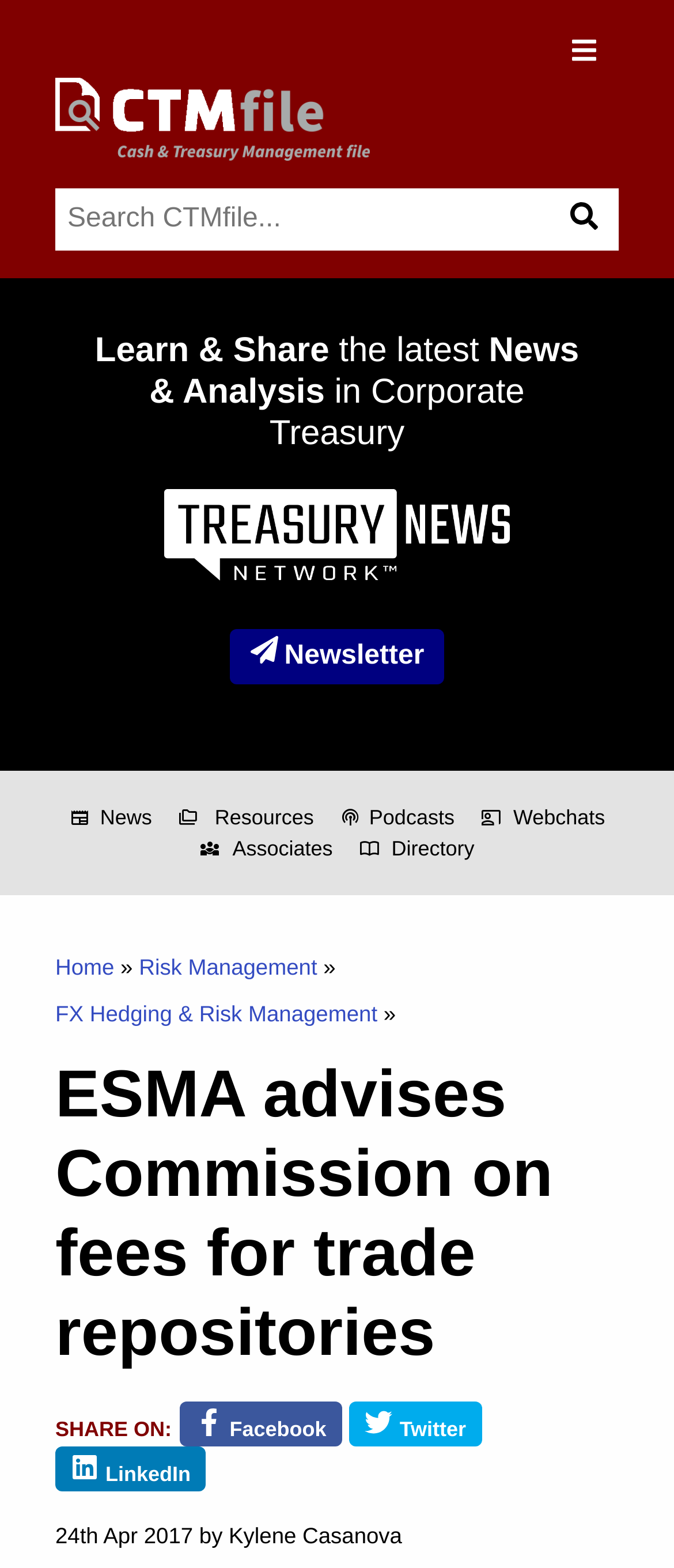Please find the bounding box coordinates of the element that you should click to achieve the following instruction: "Search for something". The coordinates should be presented as four float numbers between 0 and 1: [left, top, right, bottom].

[0.082, 0.12, 0.81, 0.16]